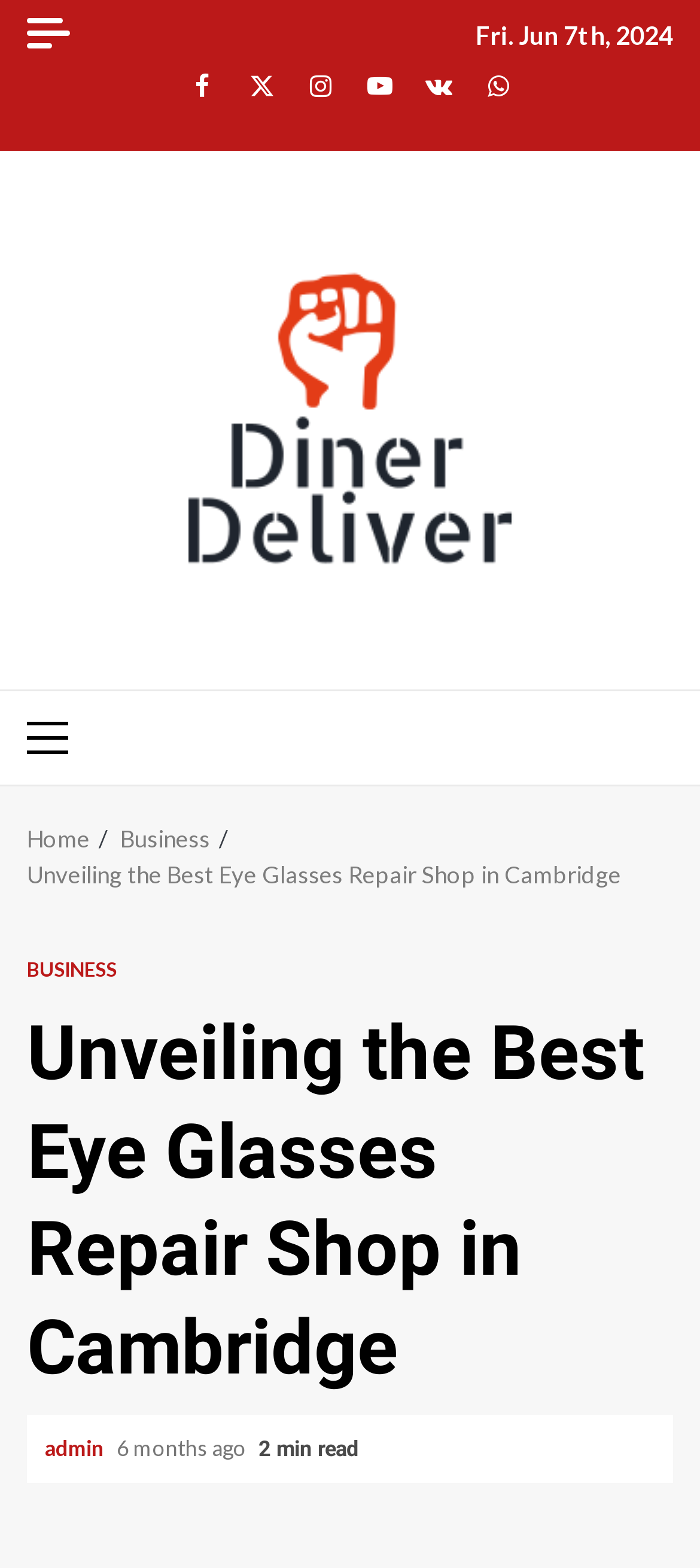How long does it take to read the article?
Please provide a comprehensive answer to the question based on the webpage screenshot.

I found the reading time by looking at the bottom of the webpage, where it says '2 min read' in a static text element.